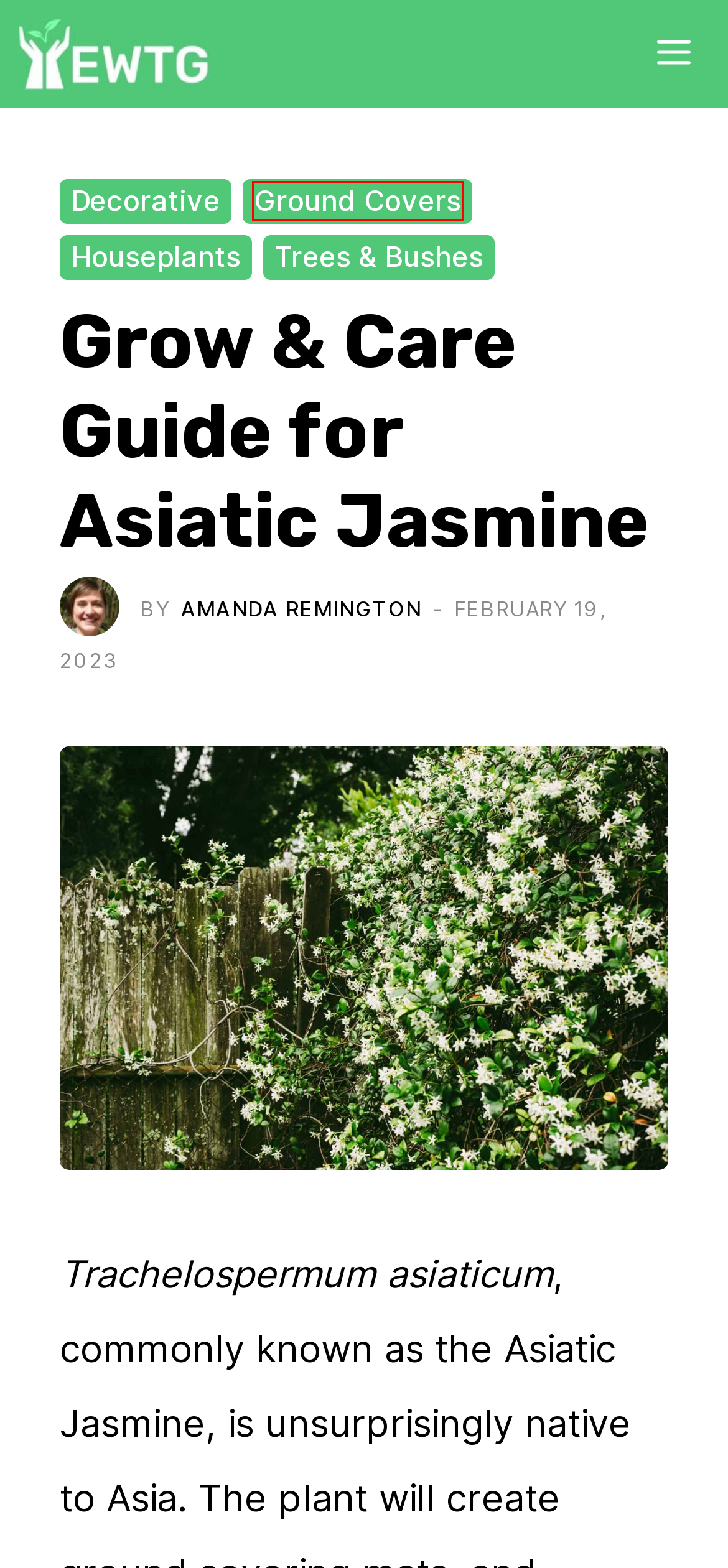Given a screenshot of a webpage with a red rectangle bounding box around a UI element, select the best matching webpage description for the new webpage that appears after clicking the highlighted element. The candidate descriptions are:
A. What Is Scorpion Grass? | Easy Way To Garden
B. Decorative - Page 1 | Easy Way To Garden
C. Ground Covers - Page 1 | Easy Way To Garden
D. Soil - Page 1 | Easy Way To Garden
E. Houseplants - Page 1 | Easy Way To Garden
F. How To Grow and Care for Ravenna Grass? | Easy Way To Garden
G. Growing & Caring Guides, Common mistakes, Gardening Ideas, and more! | Easy Way To Garden
H. Trees & Bushes - Page 1 | Easy Way To Garden

C